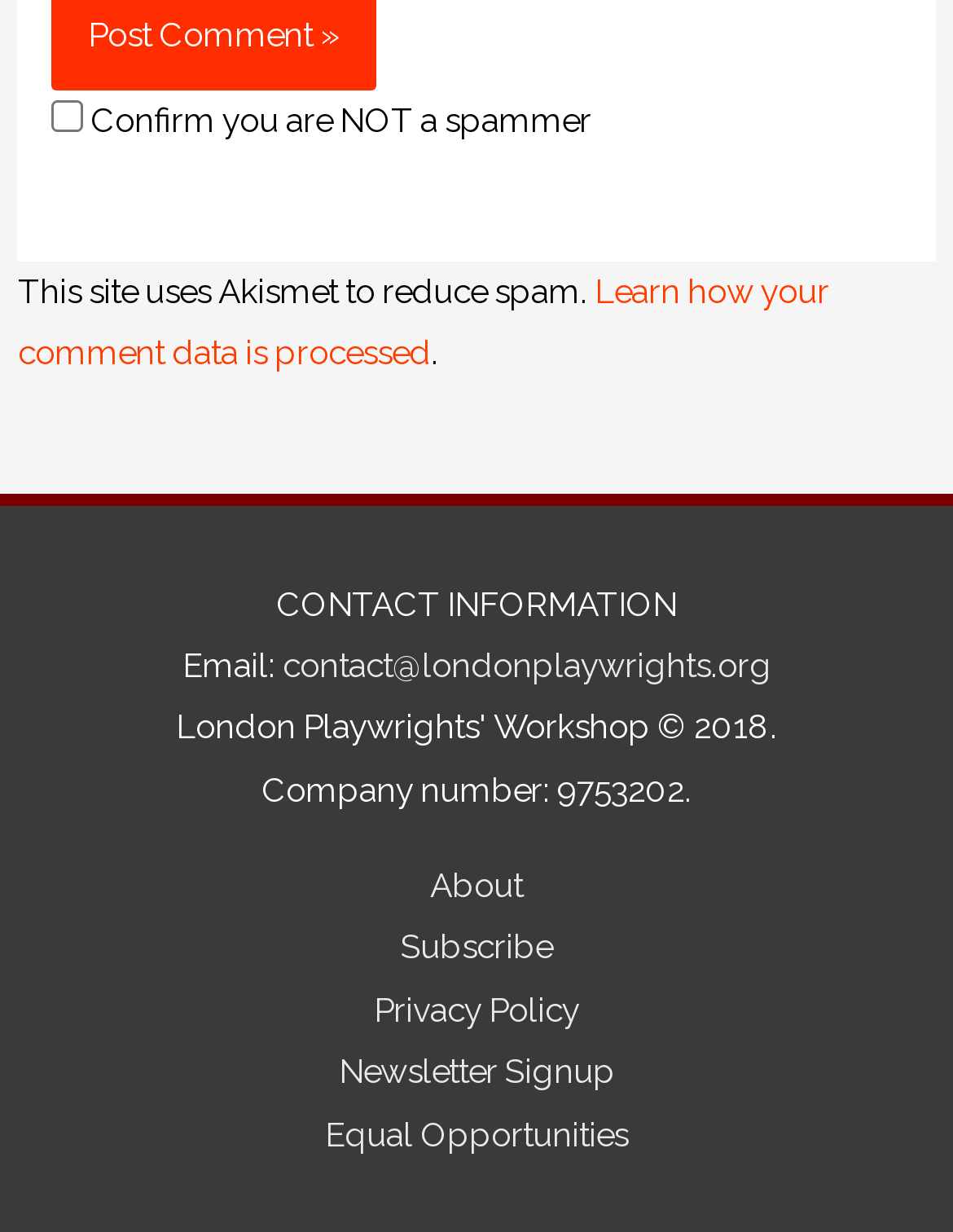Respond to the question below with a single word or phrase:
What is the email address for contact?

contact@londonplaywrights.org